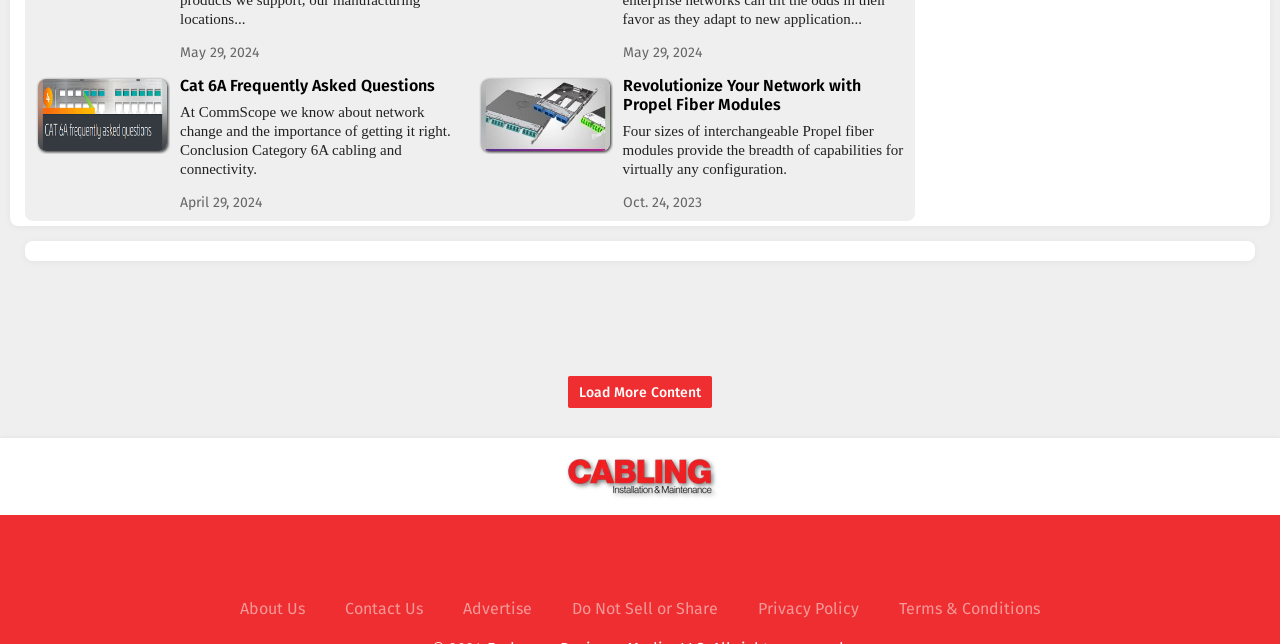Please find the bounding box coordinates of the section that needs to be clicked to achieve this instruction: "Load more content".

[0.444, 0.584, 0.556, 0.634]